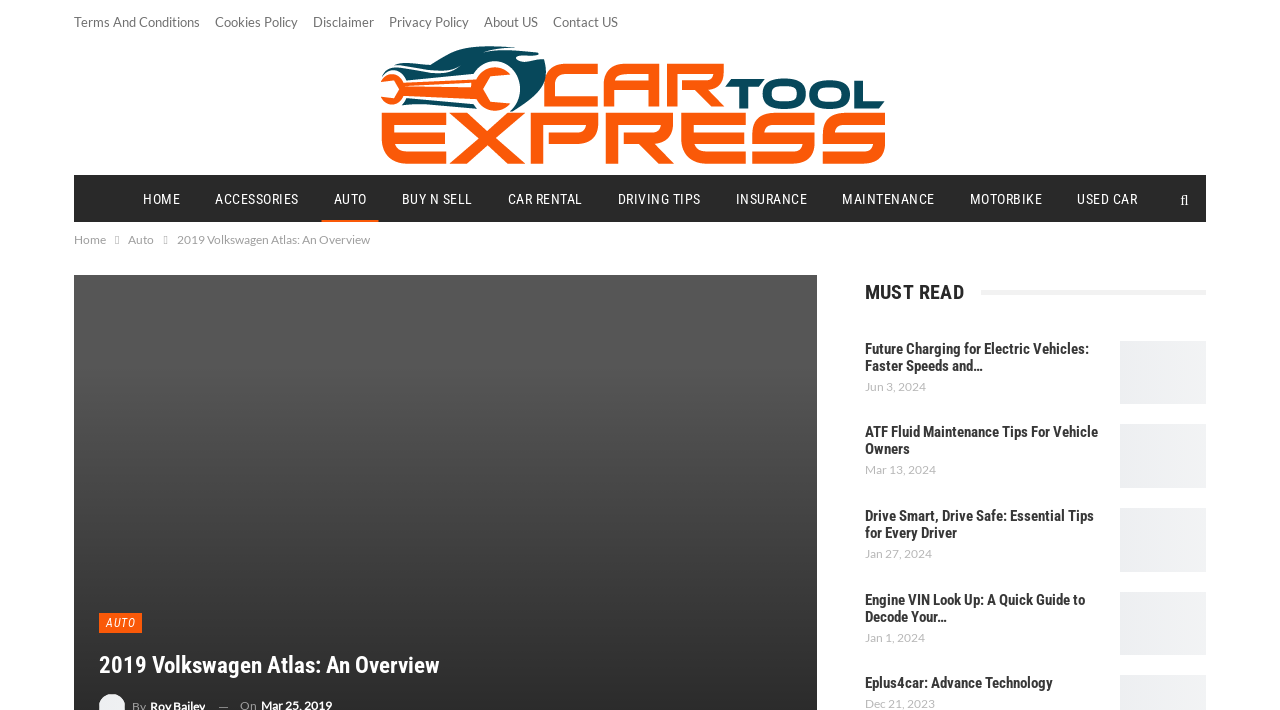How many links are present in the navigation section?
Answer the question with a detailed explanation, including all necessary information.

The navigation section has three links: 'Home', 'Auto', and '2019 Volkswagen Atlas: An Overview'. These links are part of the breadcrumbs navigation.